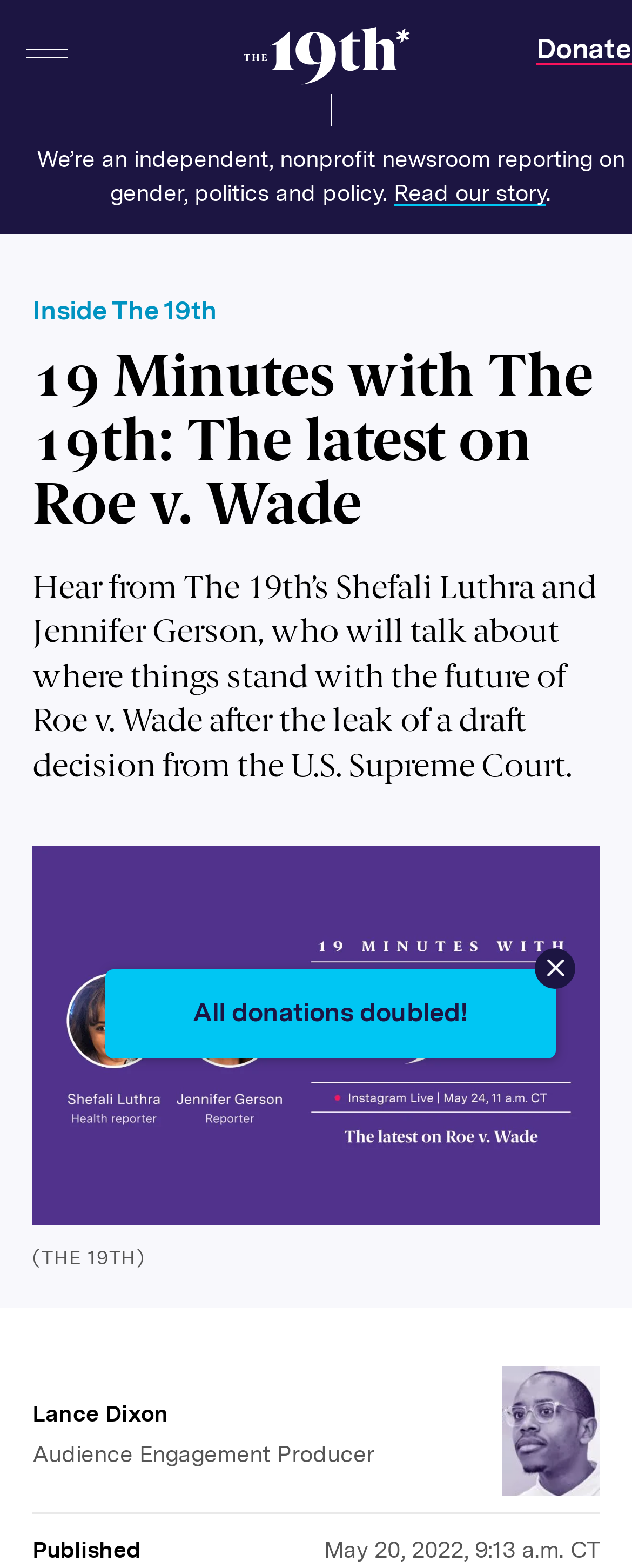Show the bounding box coordinates of the element that should be clicked to complete the task: "Donate".

[0.849, 0.021, 1.0, 0.041]